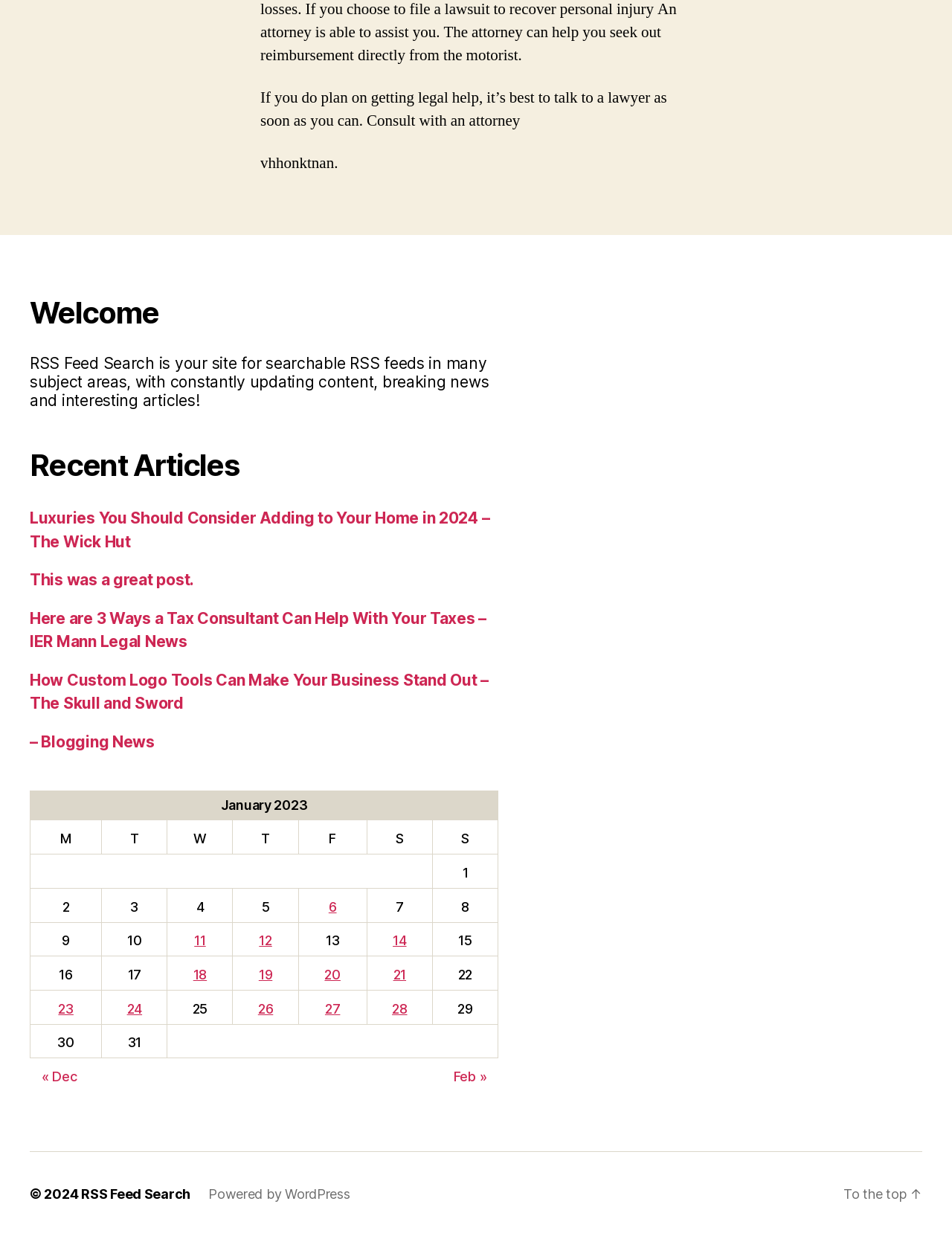Extract the bounding box coordinates of the UI element described: "This was a great post.". Provide the coordinates in the format [left, top, right, bottom] with values ranging from 0 to 1.

[0.031, 0.462, 0.204, 0.477]